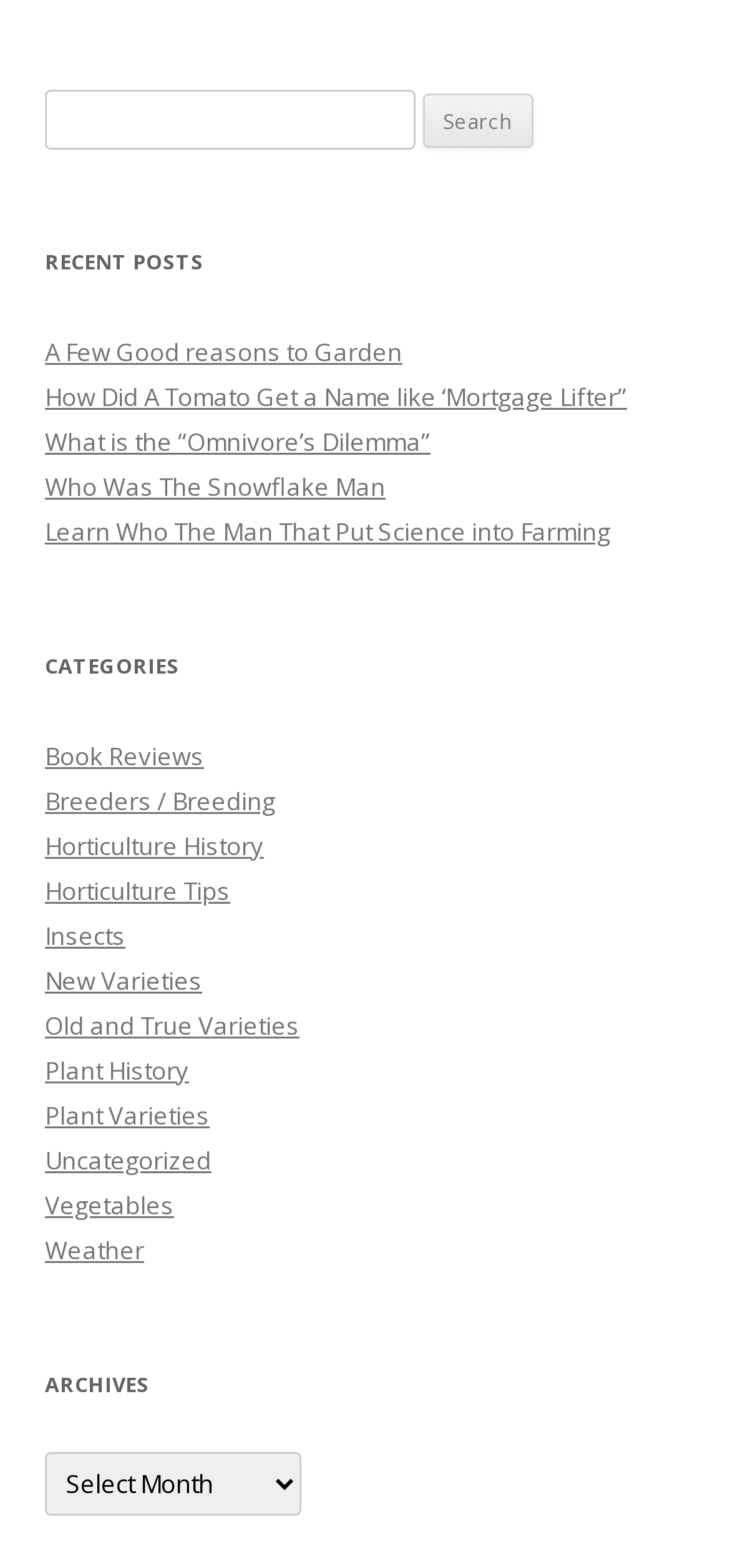Using the information in the image, could you please answer the following question in detail:
What is the purpose of the search bar?

The search bar is located at the top of the webpage, and it has a label 'Search for:' and a button 'Search'. This suggests that the purpose of the search bar is to allow users to search for specific posts on the website.